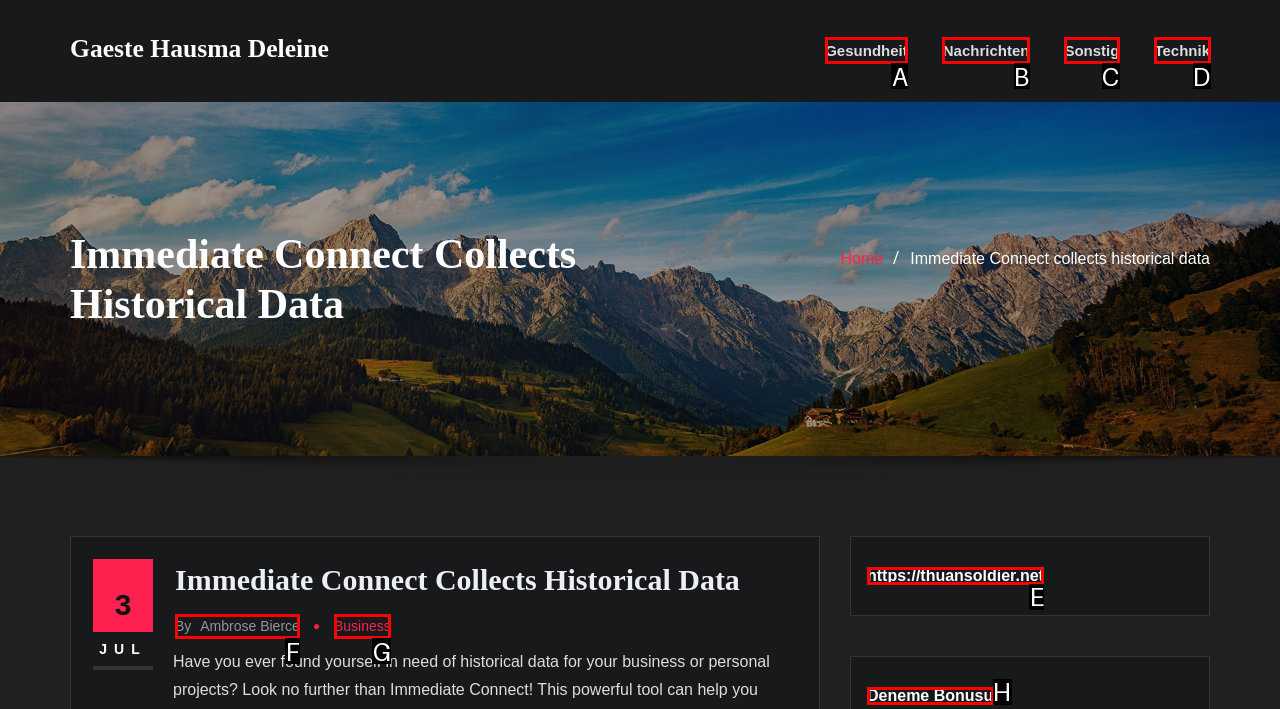Based on the element description: by Ambrose Bierce, choose the best matching option. Provide the letter of the option directly.

F